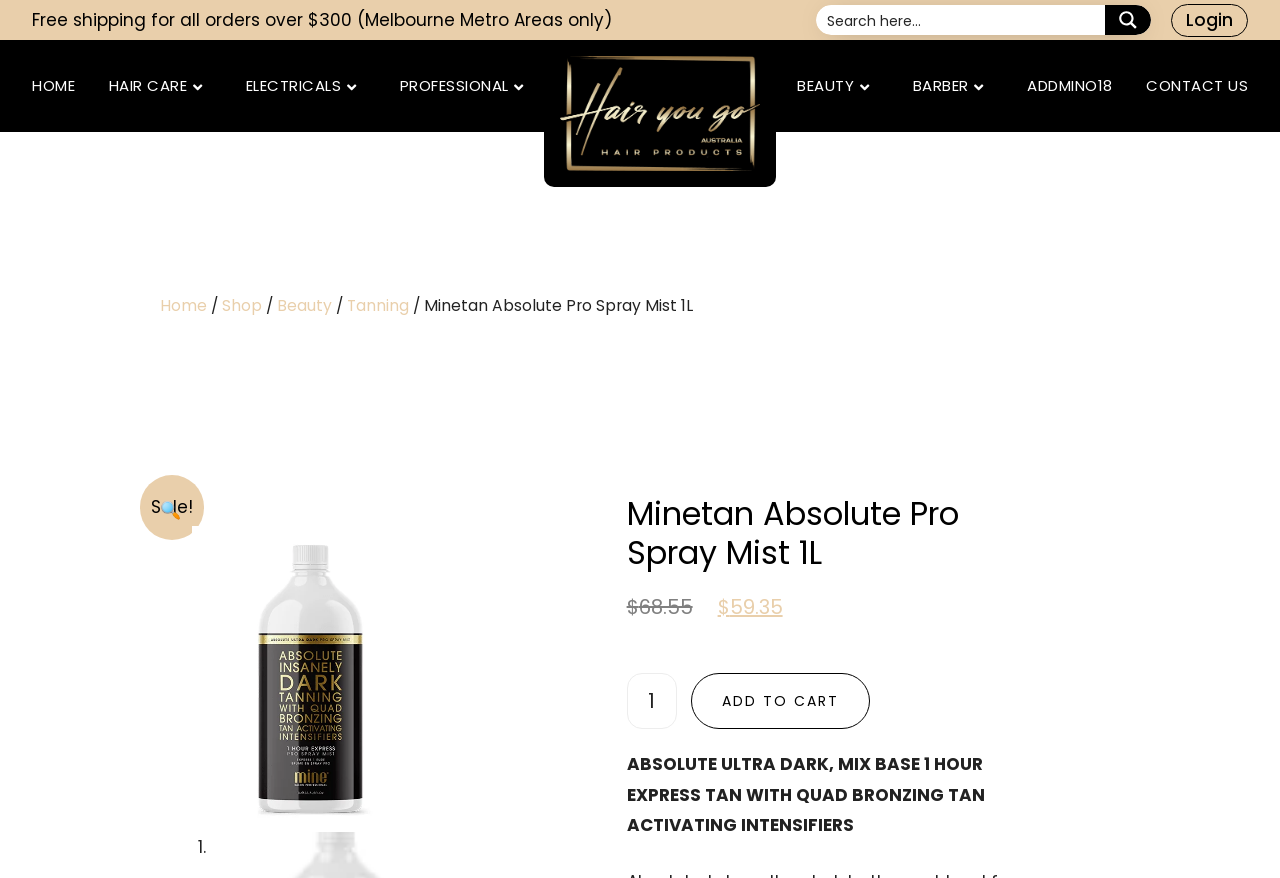Determine the coordinates of the bounding box that should be clicked to complete the instruction: "Add product to cart". The coordinates should be represented by four float numbers between 0 and 1: [left, top, right, bottom].

[0.54, 0.766, 0.679, 0.831]